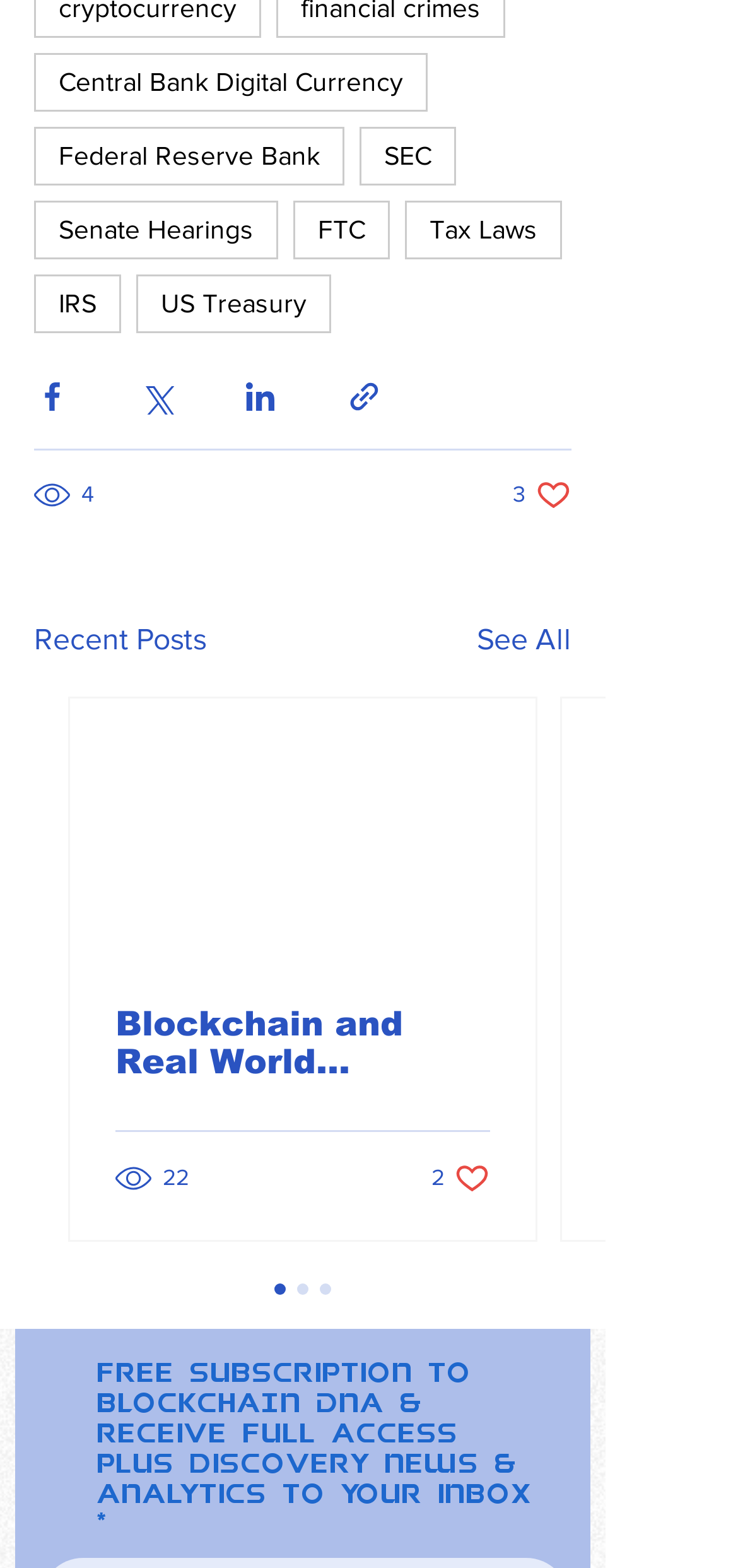Please determine the bounding box coordinates of the element to click on in order to accomplish the following task: "Click on Central Bank Digital Currency". Ensure the coordinates are four float numbers ranging from 0 to 1, i.e., [left, top, right, bottom].

[0.046, 0.033, 0.579, 0.071]